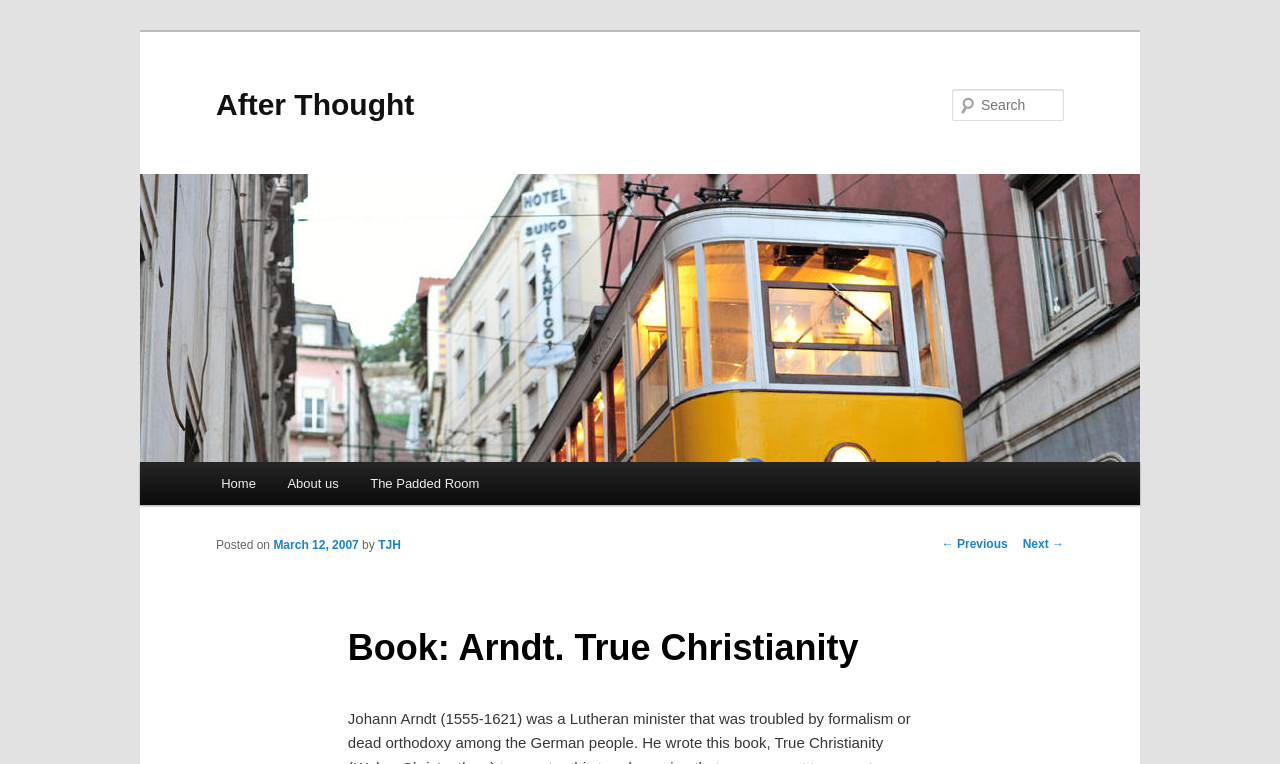Identify the bounding box coordinates of the clickable region to carry out the given instruction: "view next post".

[0.799, 0.703, 0.831, 0.722]